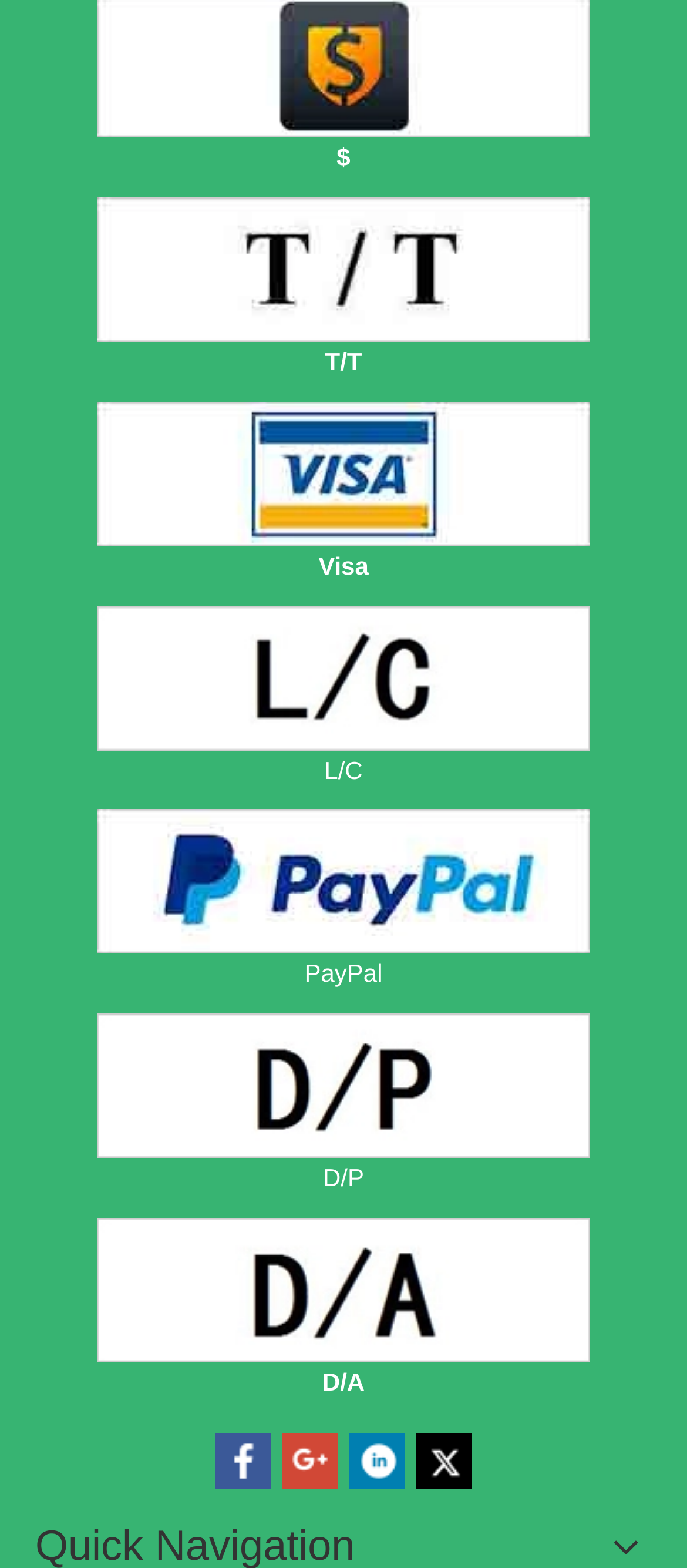Determine the bounding box coordinates for the region that must be clicked to execute the following instruction: "click the Linkedin link".

[0.508, 0.914, 0.59, 0.95]